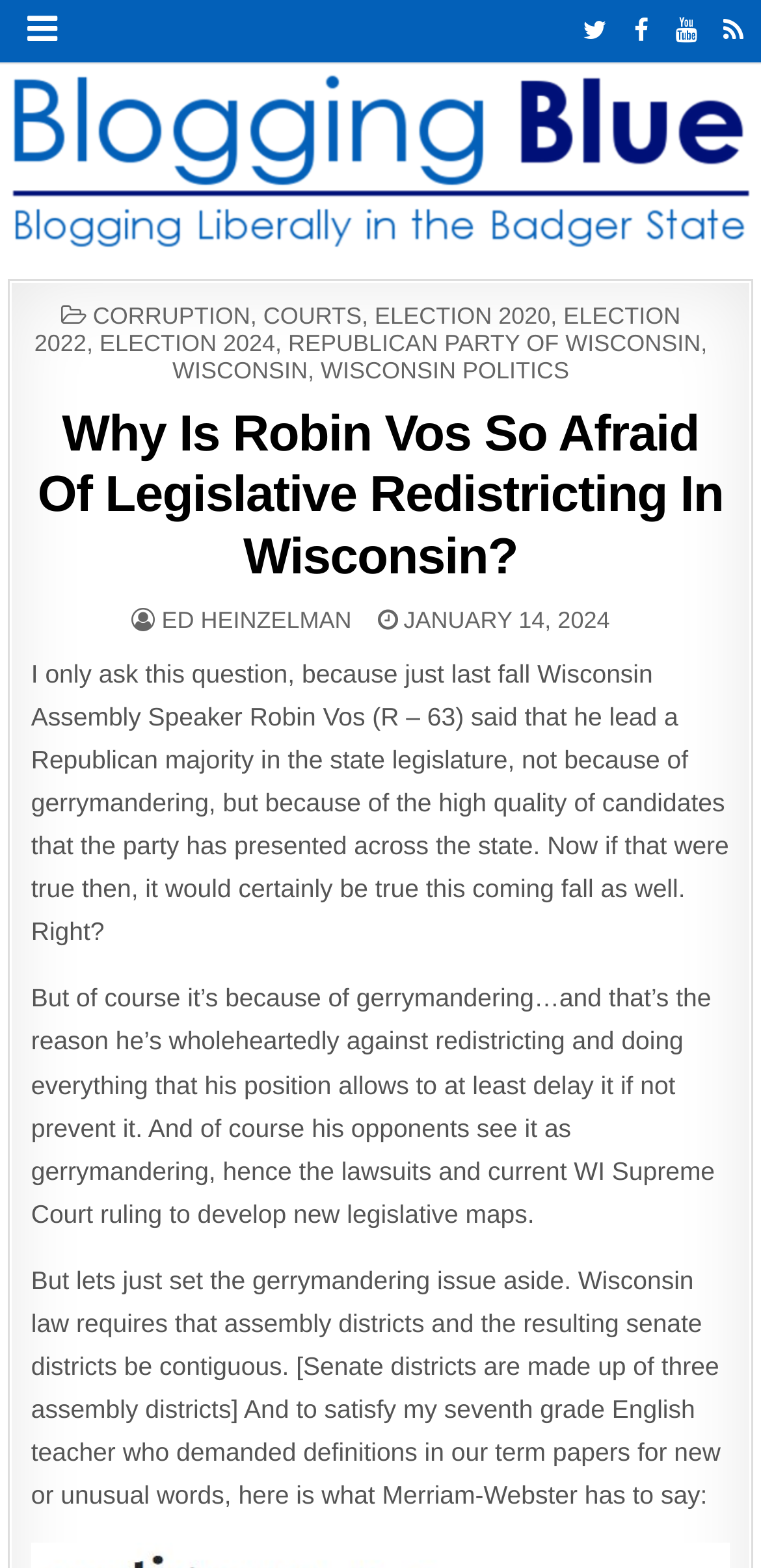Based on the element description, predict the bounding box coordinates (top-left x, top-left y, bottom-right x, bottom-right y) for the UI element in the screenshot: Republican Party of Wisconsin

[0.379, 0.21, 0.921, 0.228]